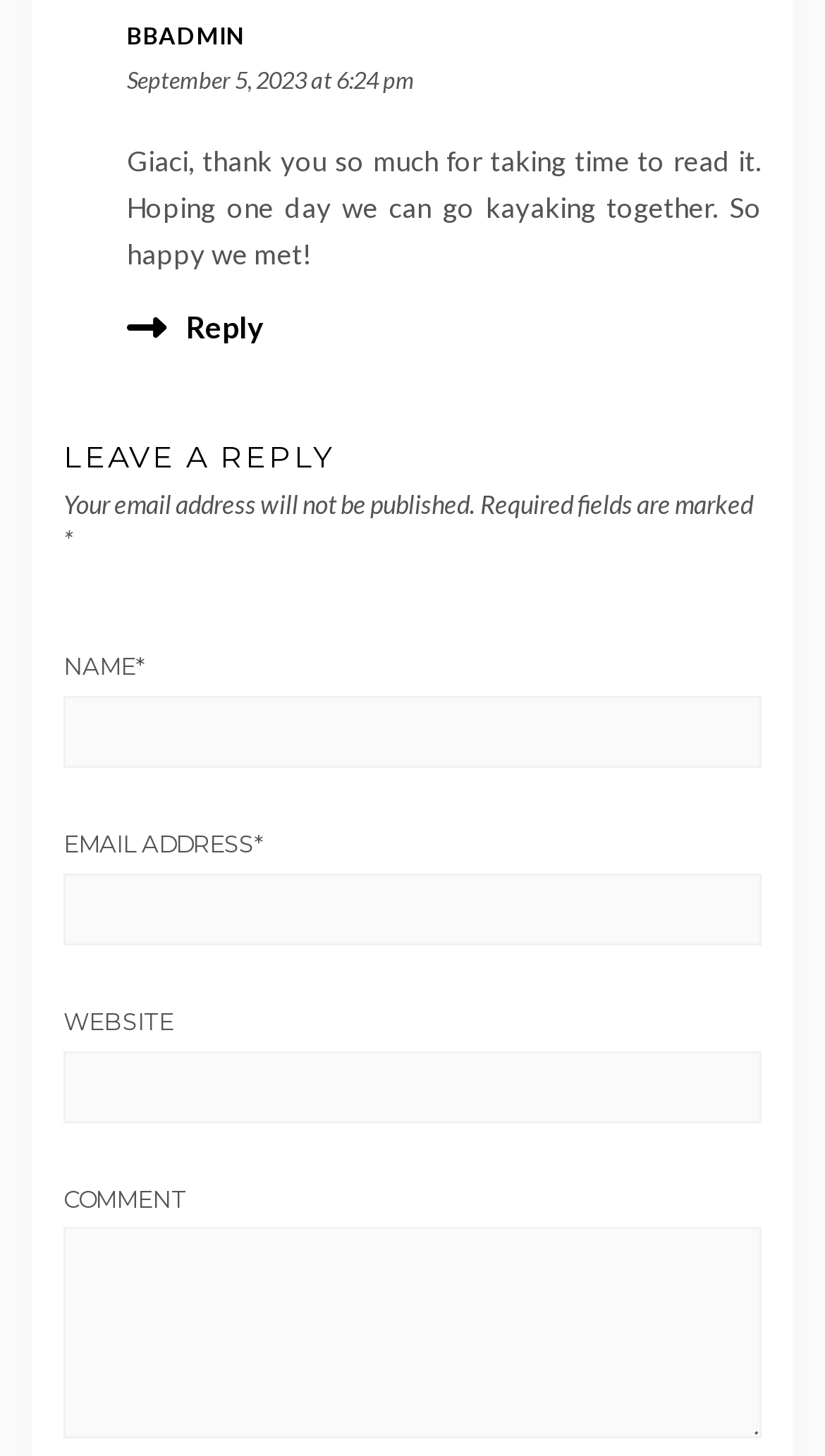Provide a one-word or one-phrase answer to the question:
What is the label of the first text field in the comment form?

NAME